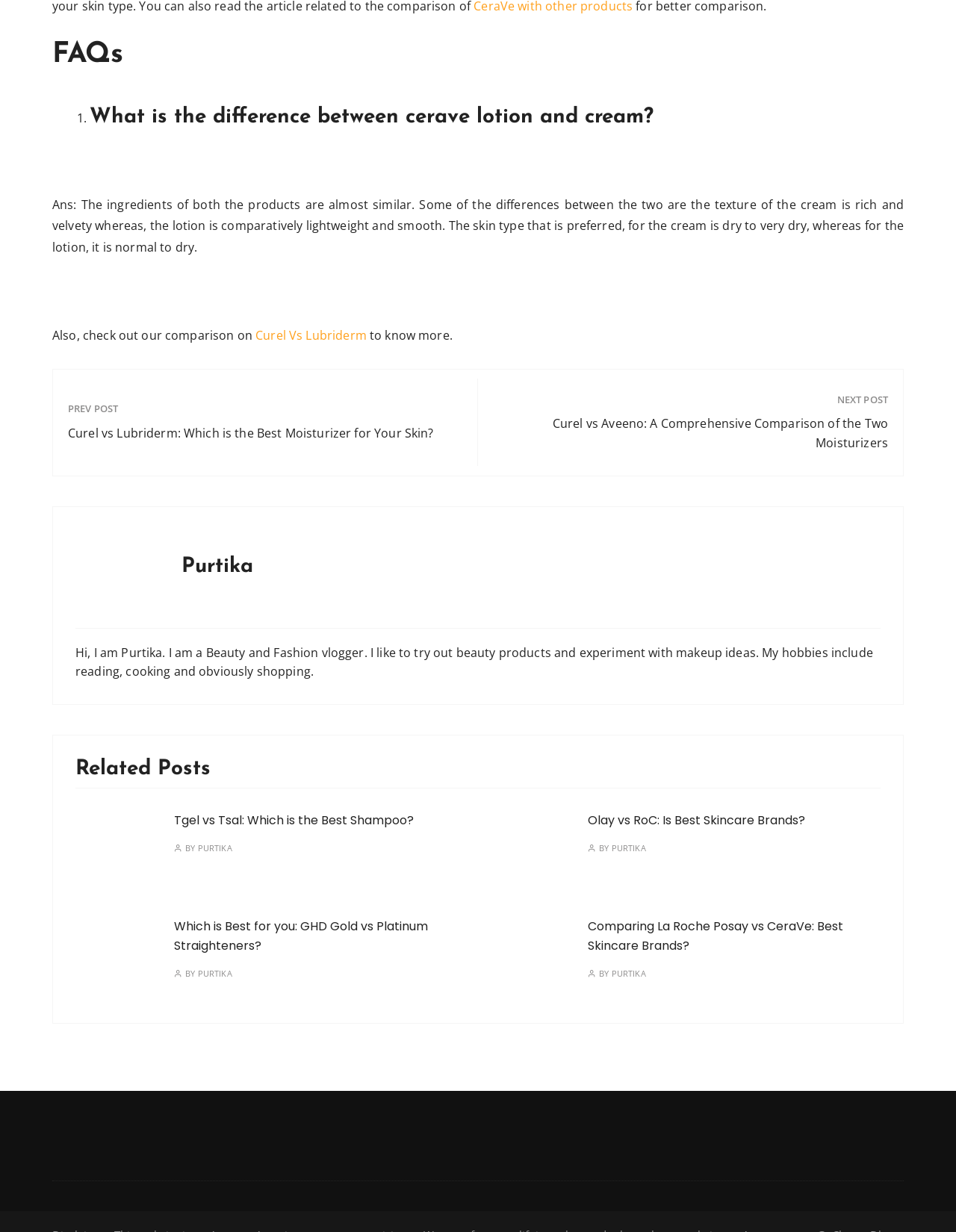Please determine the bounding box coordinates for the UI element described as: "Curel Vs Lubriderm".

[0.267, 0.265, 0.383, 0.279]